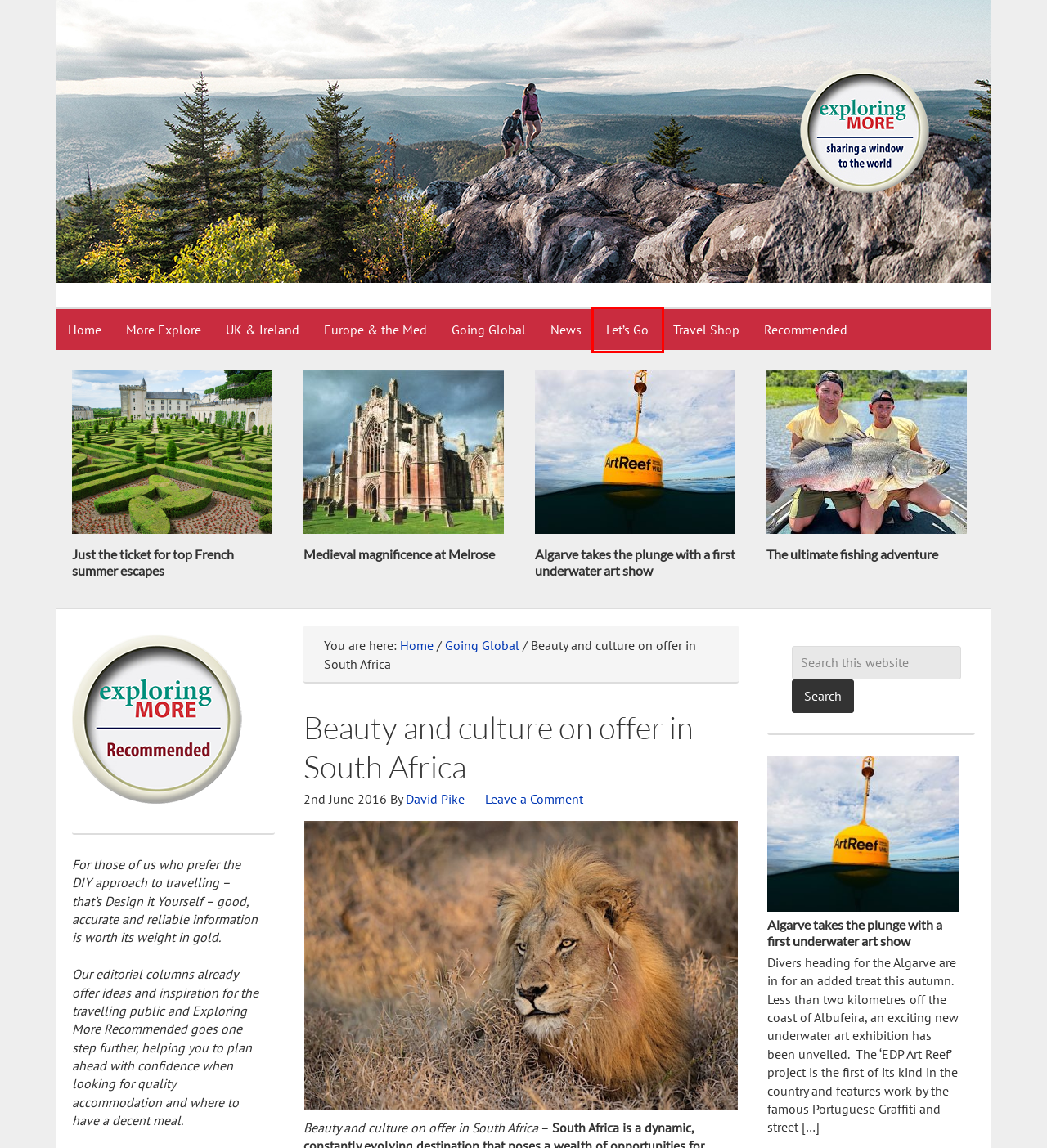Examine the screenshot of a webpage with a red bounding box around an element. Then, select the webpage description that best represents the new page after clicking the highlighted element. Here are the descriptions:
A. Algarve takes the plunge with a first underwater art show
B. Medieval magnificence at Melrose
C. UK & Ireland
D. Going Global
E. Let’s Go
F. More Explore
G. News
H. Europe & the Med

E